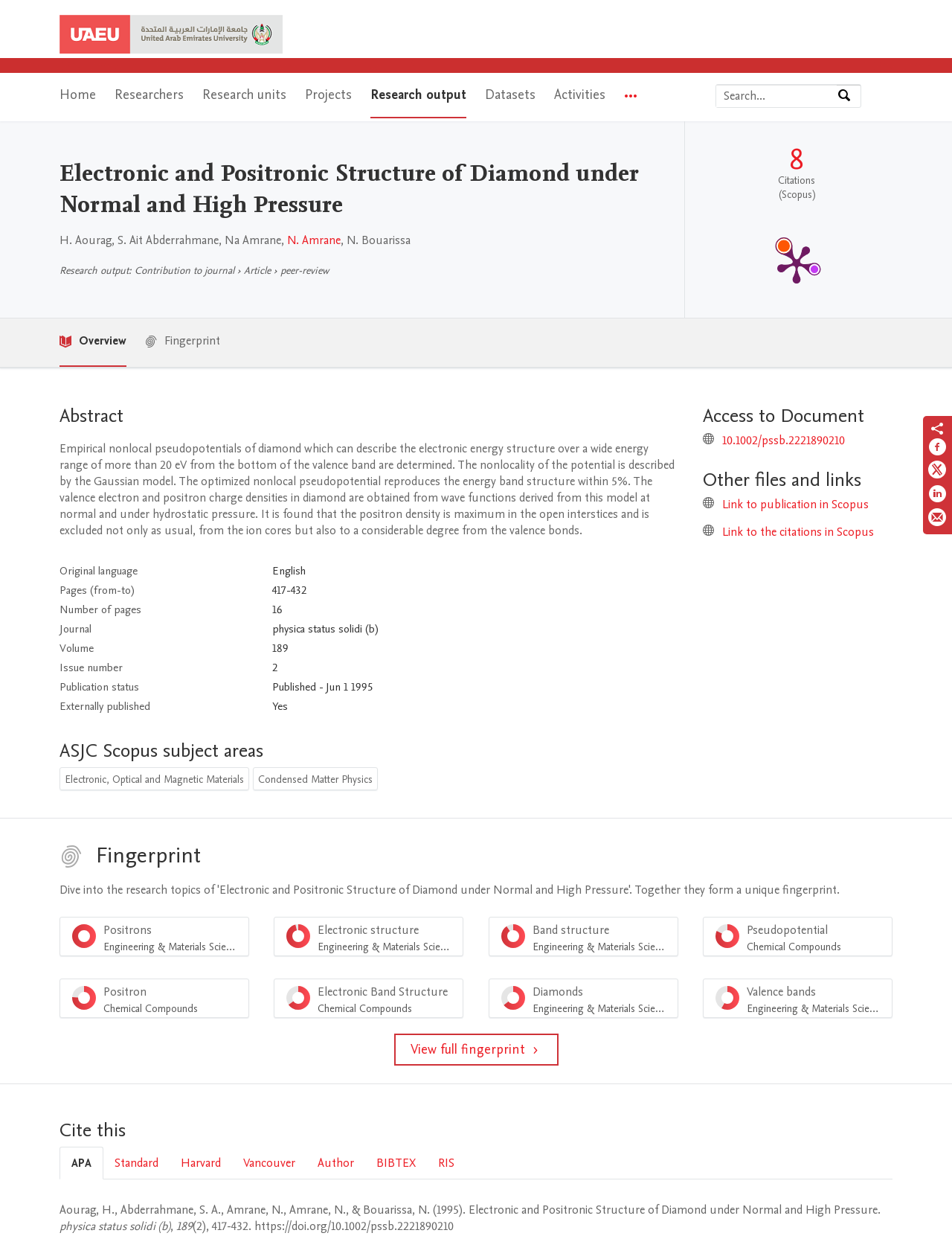Consider the image and give a detailed and elaborate answer to the question: 
What is the publication status of the research?

The publication status of the research can be found in the table under the 'Abstract' section, where it is specified as 'Published - Jun 1 1995' in the 'Publication status' row.